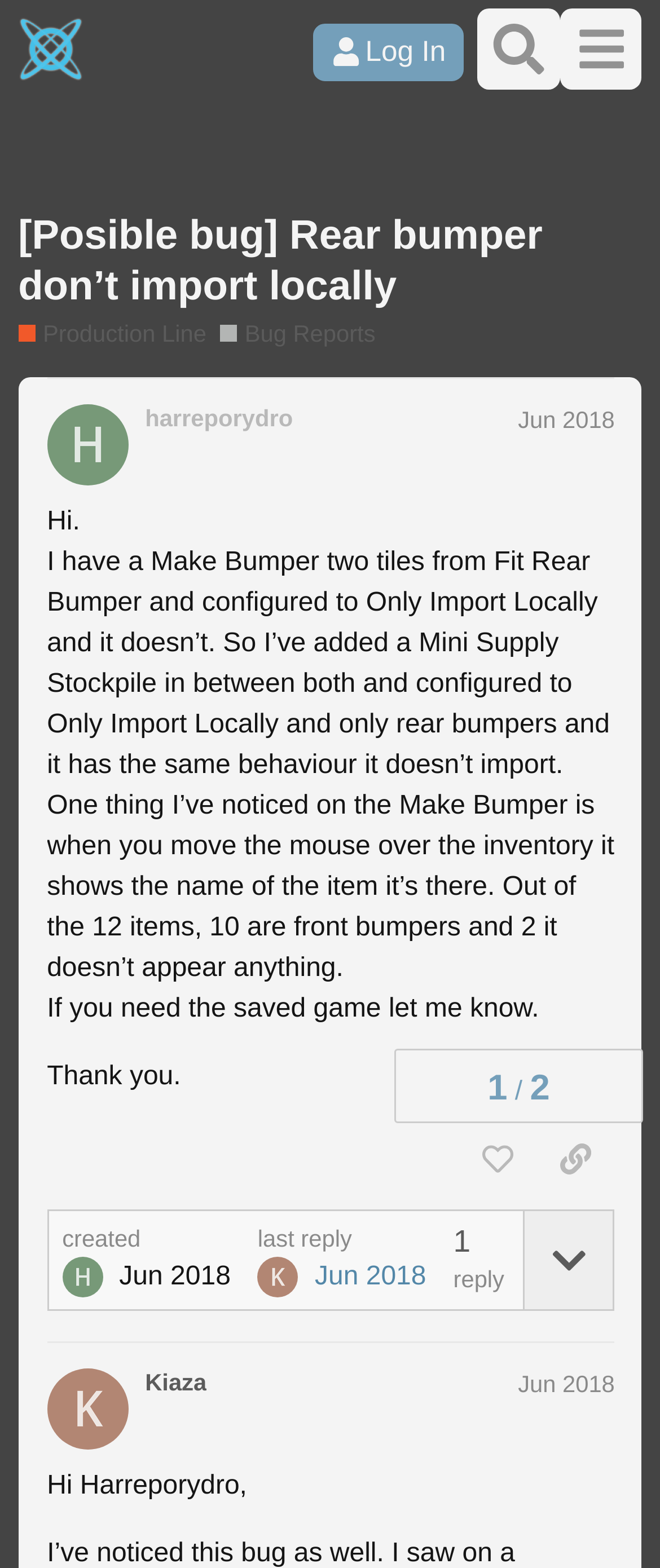Answer the following query with a single word or phrase:
Who replied to the original post?

Kiaza